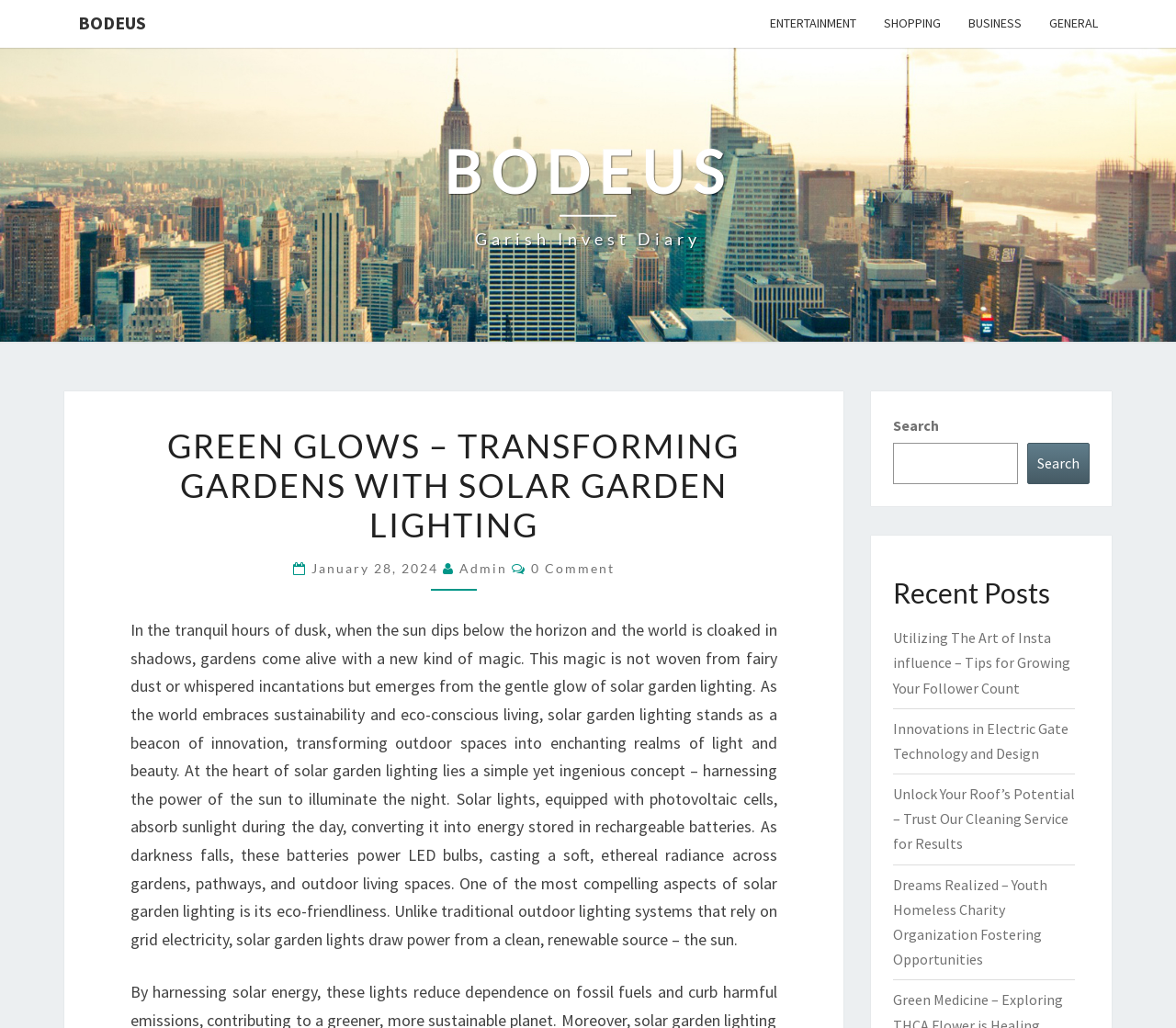Please identify the bounding box coordinates of the clickable area that will allow you to execute the instruction: "Click the 'PREVIOUS' link".

None